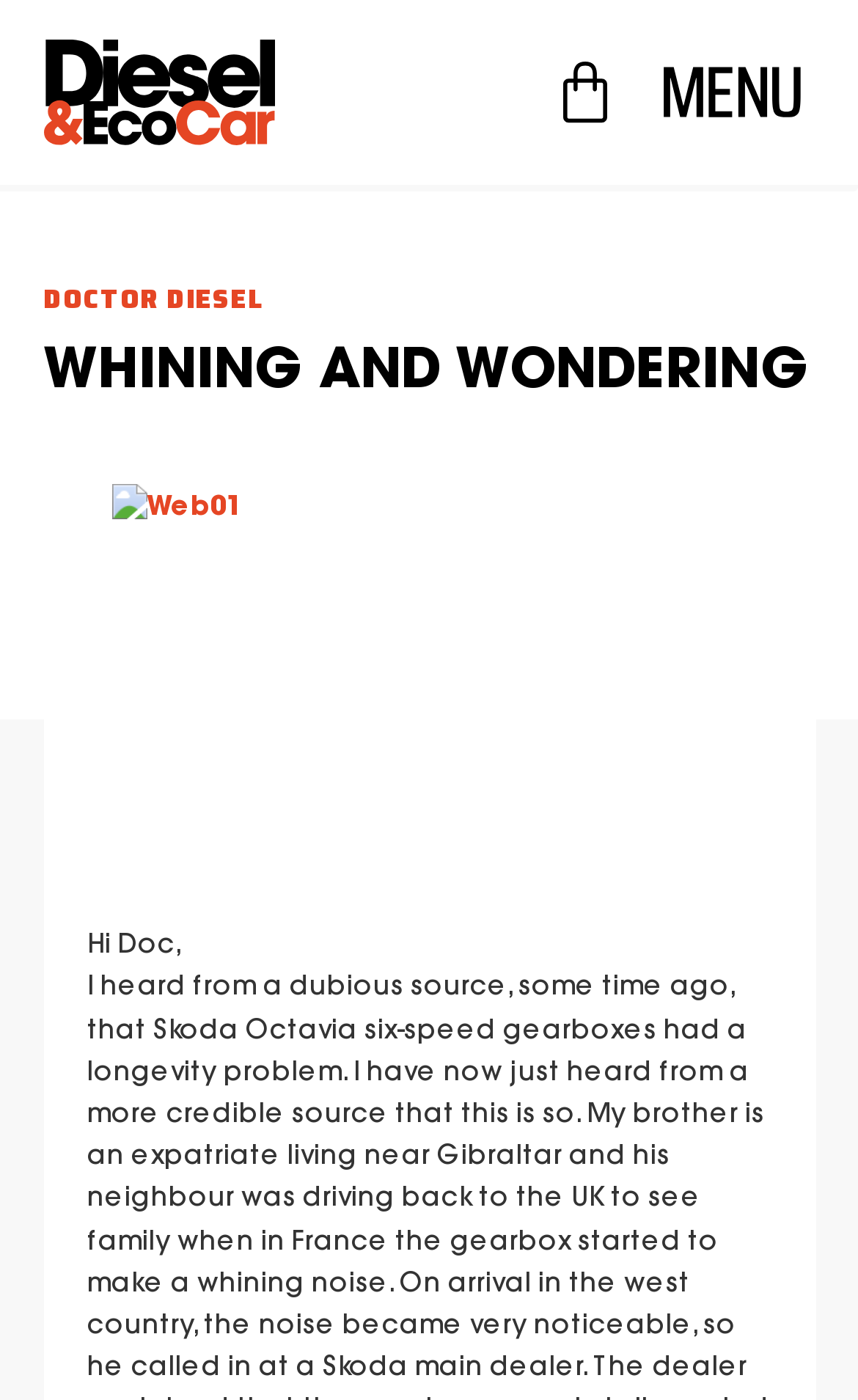Answer the question with a brief word or phrase:
What is the name of the magazine?

Diesel&EcoCar Magazine